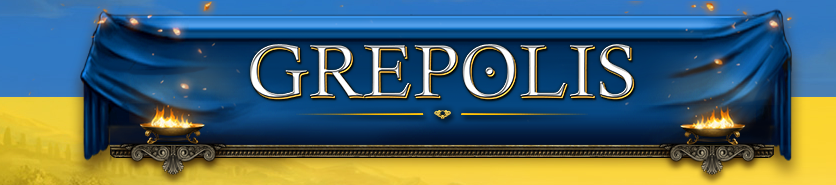What is the shape of the torch designs?
Please provide a single word or phrase answer based on the image.

Ornate